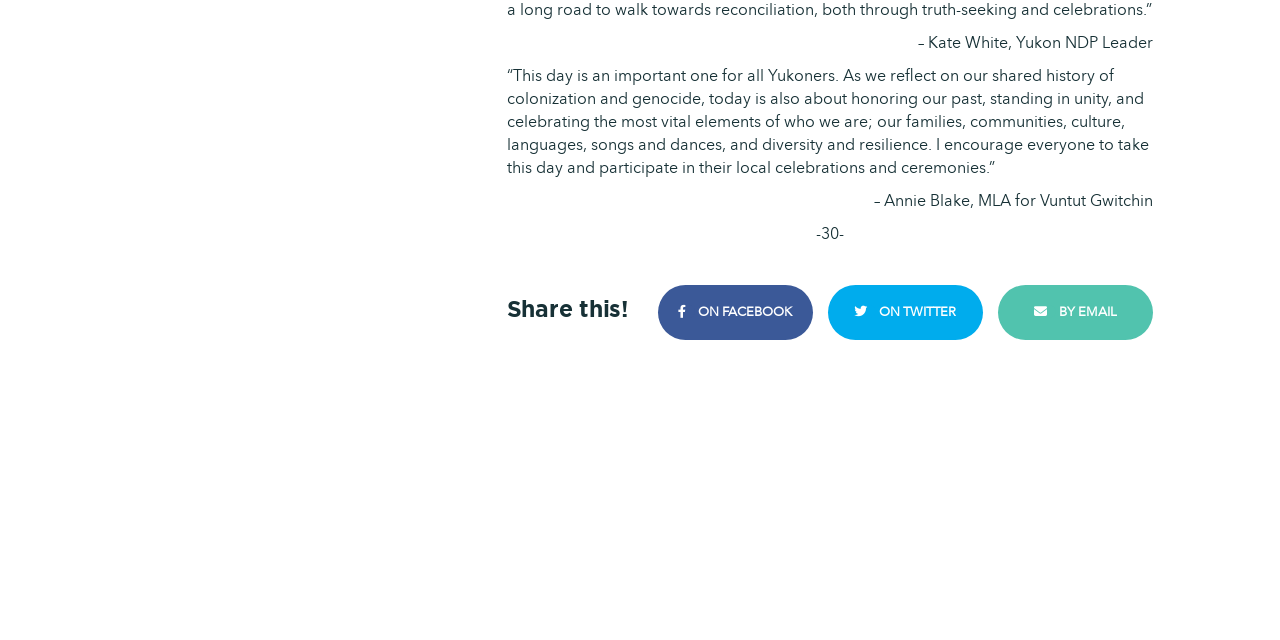Given the webpage screenshot, identify the bounding box of the UI element that matches this description: "On facebook".

[0.514, 0.445, 0.635, 0.531]